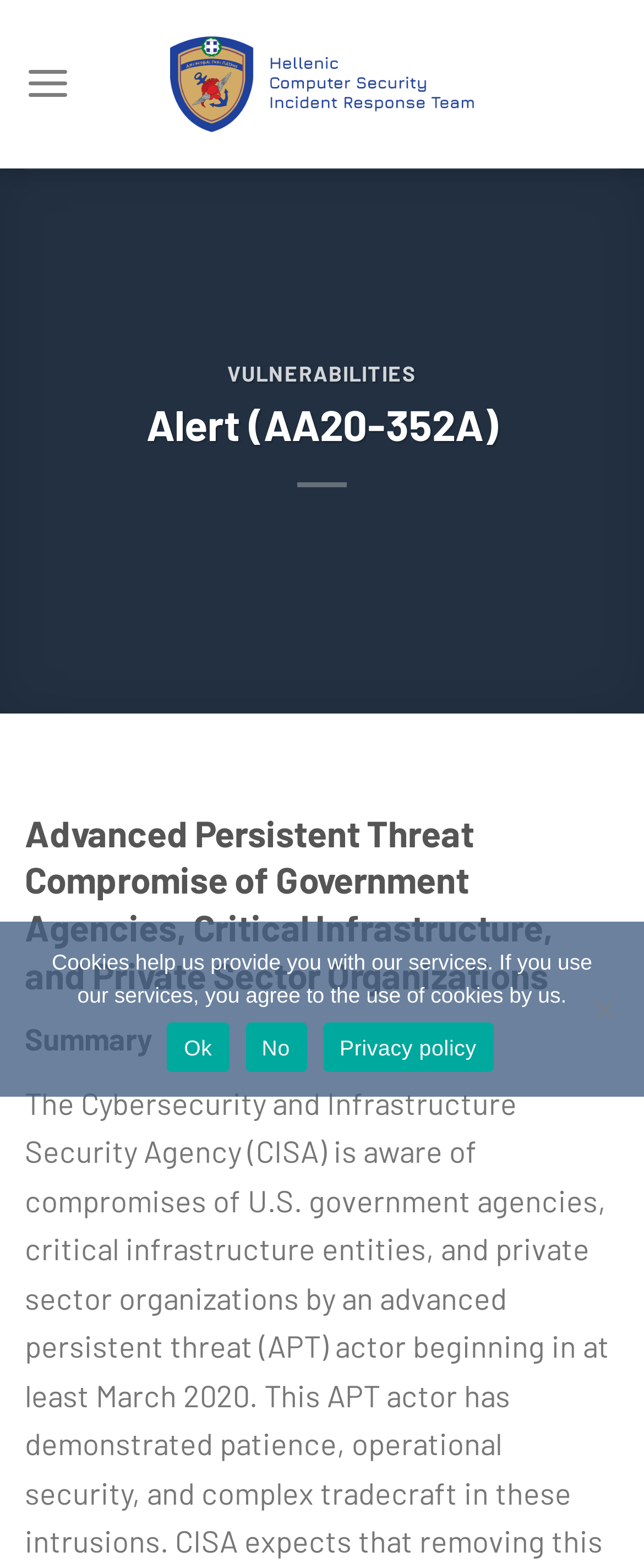Provide a thorough description of this webpage.

The webpage is about an alert from Hellenic CSIRT, specifically Alert (AA20-352A). At the top, there is a link to Hellenic CSIRT, accompanied by an image with the same name, taking up most of the top section. To the left of the top section, there is a link to a menu that is not expanded.

Below the top section, there are two headings: "VULNERABILITIES" and "Alert (AA20-352A)". The "VULNERABILITIES" heading has a link with the same name below it. The "Alert (AA20-352A)" heading has two subheadings: "Advanced Persistent Threat Compromise of Government Agencies, Critical Infrastructure, and Private Sector Organizations" and "Summary".

At the bottom of the page, there is a dialog box for a "Cookie Notice" that is not modal. Inside the dialog box, there is a paragraph of text explaining the use of cookies, followed by three links: "Ok", "No", and "Privacy policy". To the right of the dialog box, there is a generic element labeled "No".

Overall, the webpage appears to be a formal alert or notification page, with a focus on providing information about a specific threat or vulnerability.